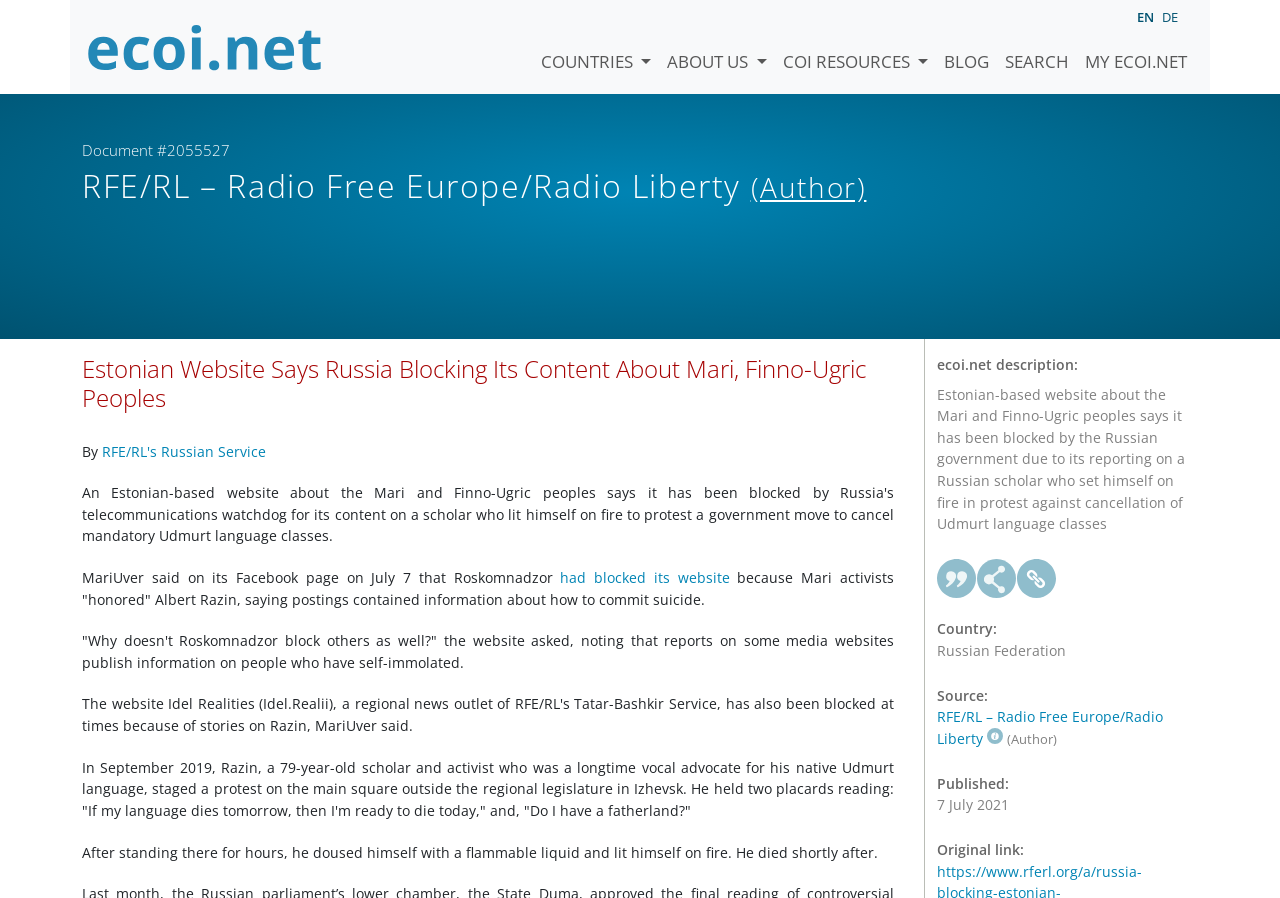Pinpoint the bounding box coordinates of the element to be clicked to execute the instruction: "search for something".

[0.779, 0.021, 0.841, 0.083]